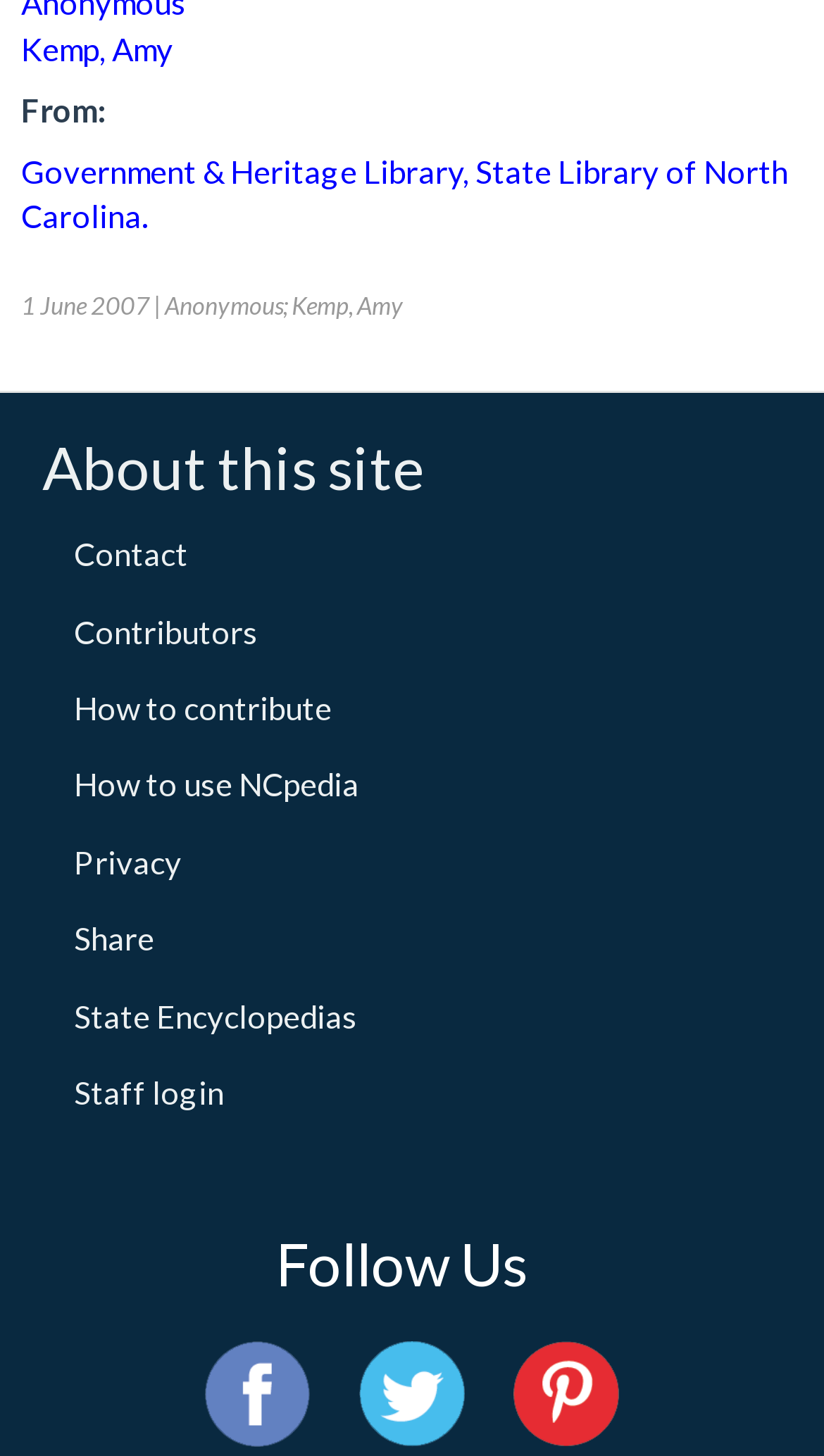Based on the element description, predict the bounding box coordinates (top-left x, top-left y, bottom-right x, bottom-right y) for the UI element in the screenshot: Staff login

[0.09, 0.737, 0.272, 0.763]